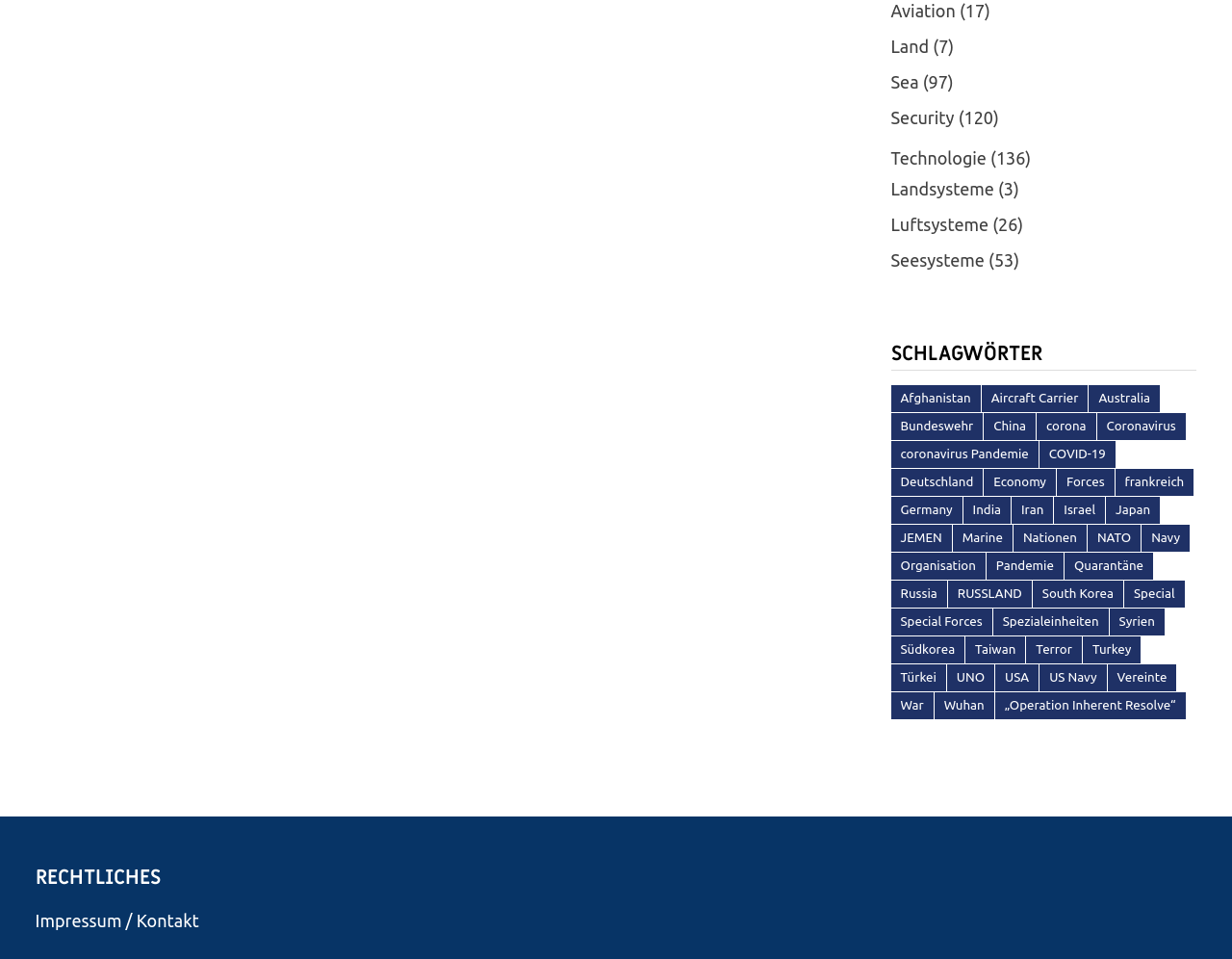What is the purpose of the link 'Impressum / Kontakt'?
Look at the image and respond with a single word or a short phrase.

Contact information